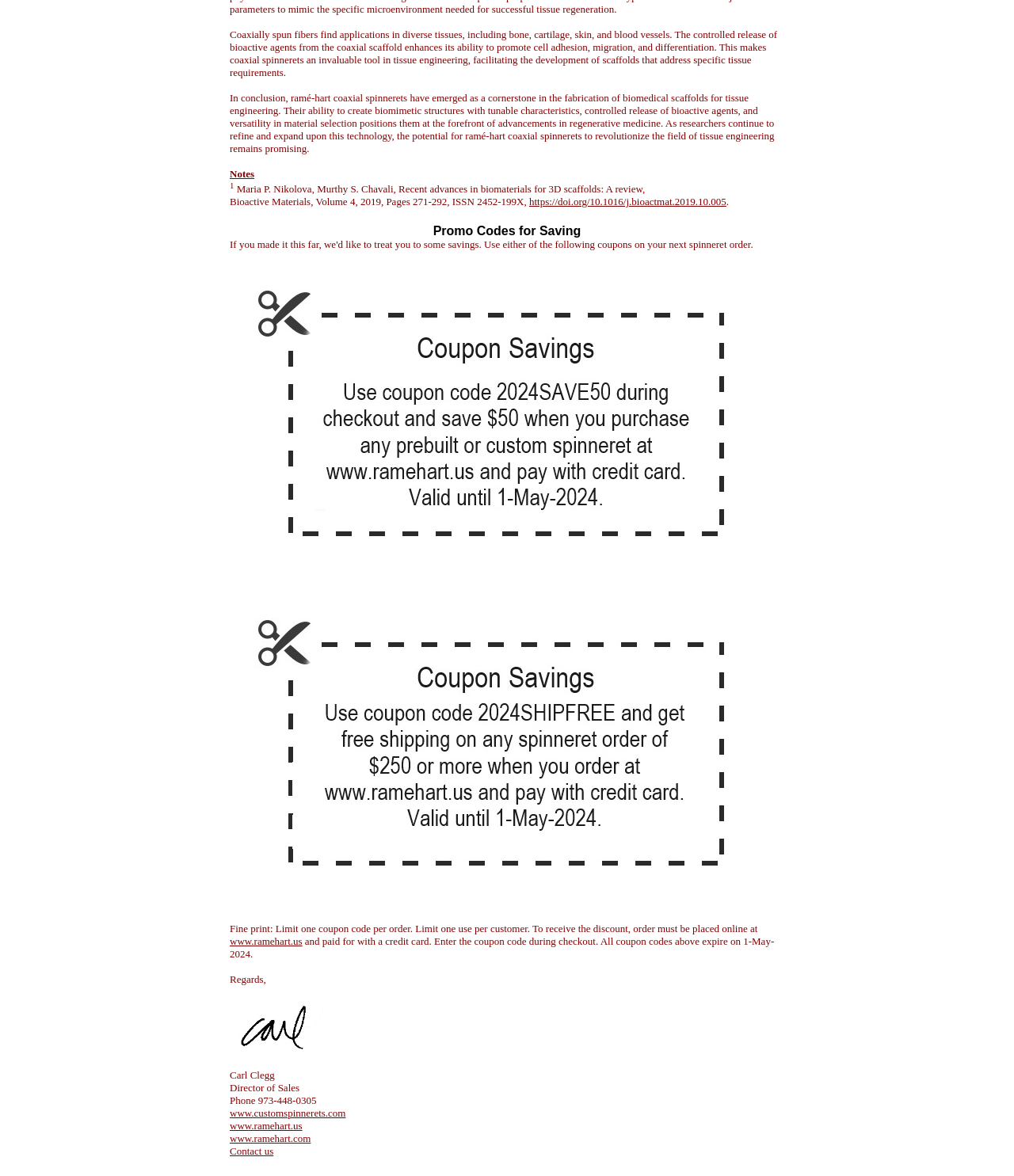Based on the provided description, "Contact us", find the bounding box of the corresponding UI element in the screenshot.

[0.227, 0.974, 0.27, 0.984]